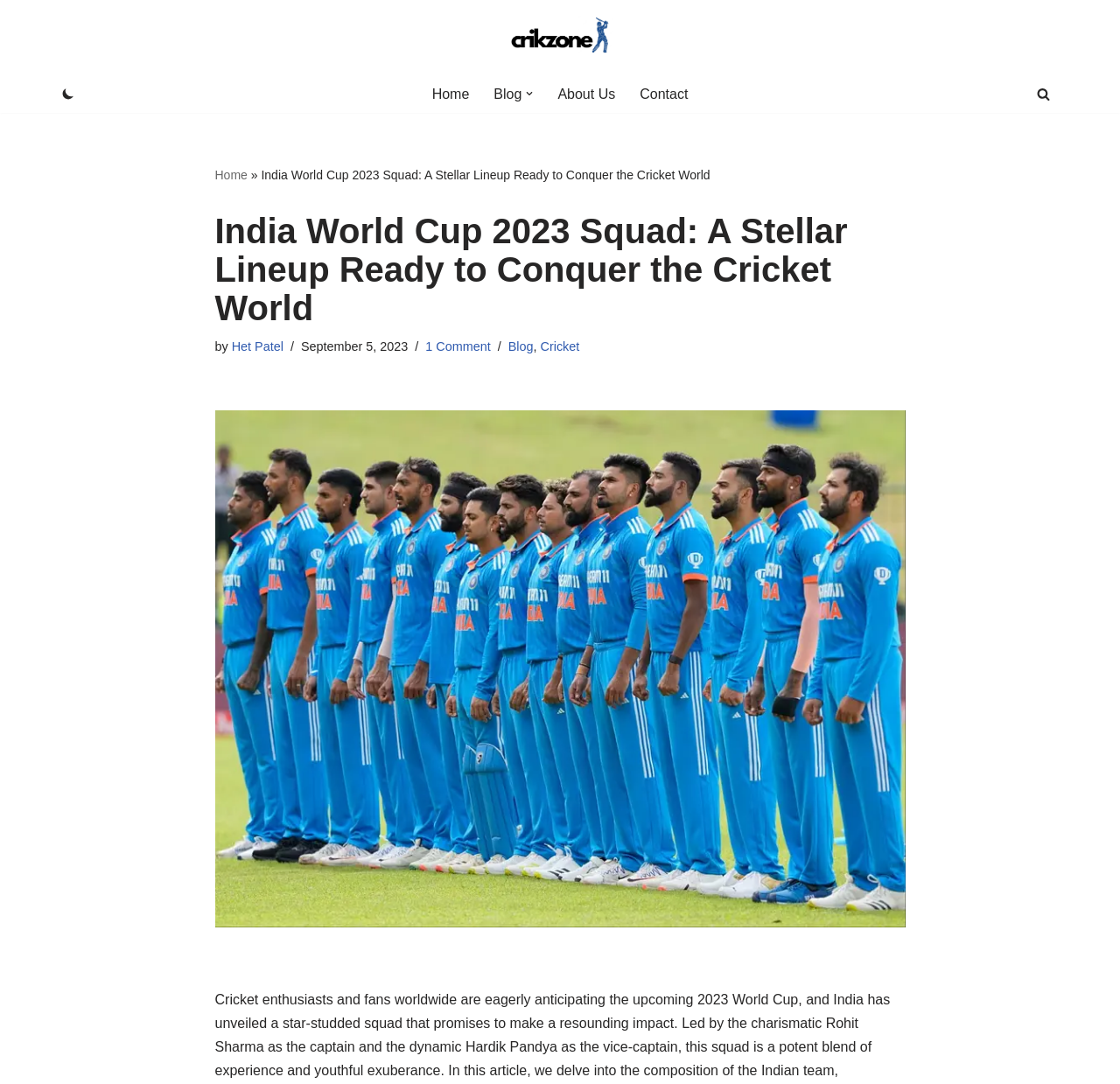Describe every aspect of the webpage in a detailed manner.

The webpage is about the Indian cricket team's squad for the 2023 World Cup. At the top left, there is a link to skip to the content. Next to it, there is a link to "Crikzone Cricket Uncovered" and a palette switch button. On the top right, there is a primary navigation menu with links to "Home", "Blog", and "About Us", as well as a "Contact" link. The menu also has a dropdown button with a submenu.

On the top right corner, there is a search link with a magnifying glass icon. Below the navigation menu, there is a breadcrumb navigation section that shows the current page's location, with links to "Home" and the current page title, "India World Cup 2023 Squad: A Stellar Lineup Ready to Conquer the Cricket World".

The main content of the page is headed by a title with the same text as the breadcrumb, followed by the author's name, "Het Patel", and the publication date, "September 5, 2023". There is also a link to "1 Comment" and category links to "Blog" and "Cricket". Below the title, there is a large image that takes up most of the page's width, presumably showing the Indian cricket team's squad for the 2023 World Cup.